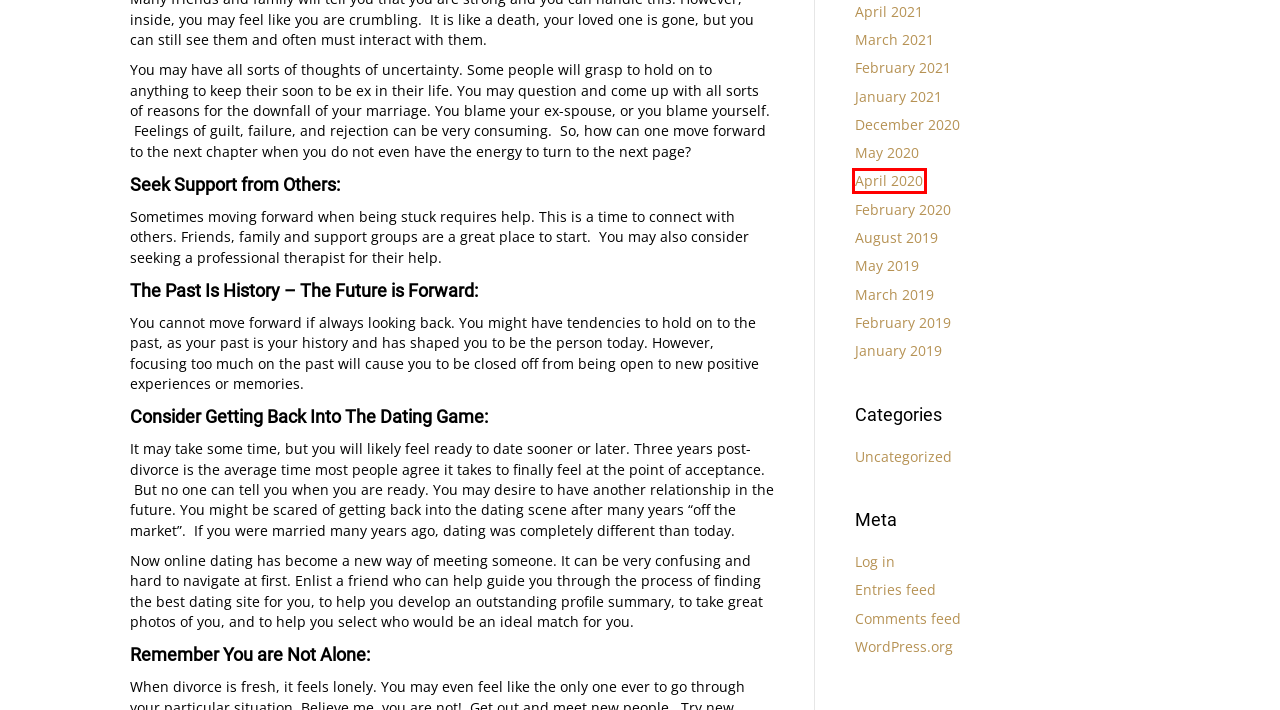Consider the screenshot of a webpage with a red bounding box and select the webpage description that best describes the new page that appears after clicking the element inside the red box. Here are the candidates:
A. May 2020 - Bell Divorce Advisors
B. Blog Tool, Publishing Platform, and CMS – WordPress.org
C. March 2019 - Bell Divorce Advisors
D. Uncategorized Archives - Bell Divorce Advisors
E. February 2019 - Bell Divorce Advisors
F. May 2019 - Bell Divorce Advisors
G. April 2020 - Bell Divorce Advisors
H. February 2020 - Bell Divorce Advisors

G